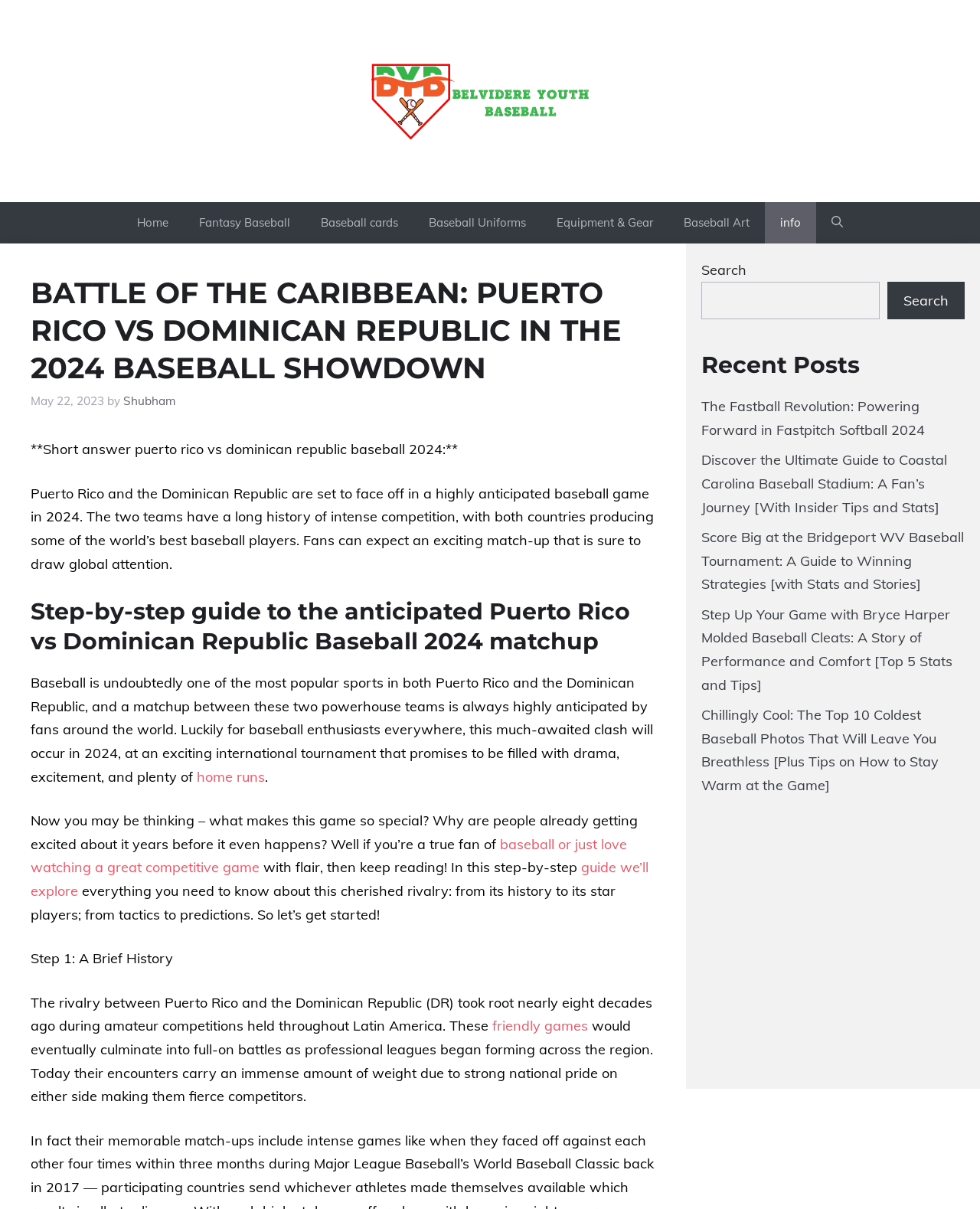Please find the bounding box coordinates of the element that you should click to achieve the following instruction: "Search for something". The coordinates should be presented as four float numbers between 0 and 1: [left, top, right, bottom].

[0.716, 0.233, 0.898, 0.264]